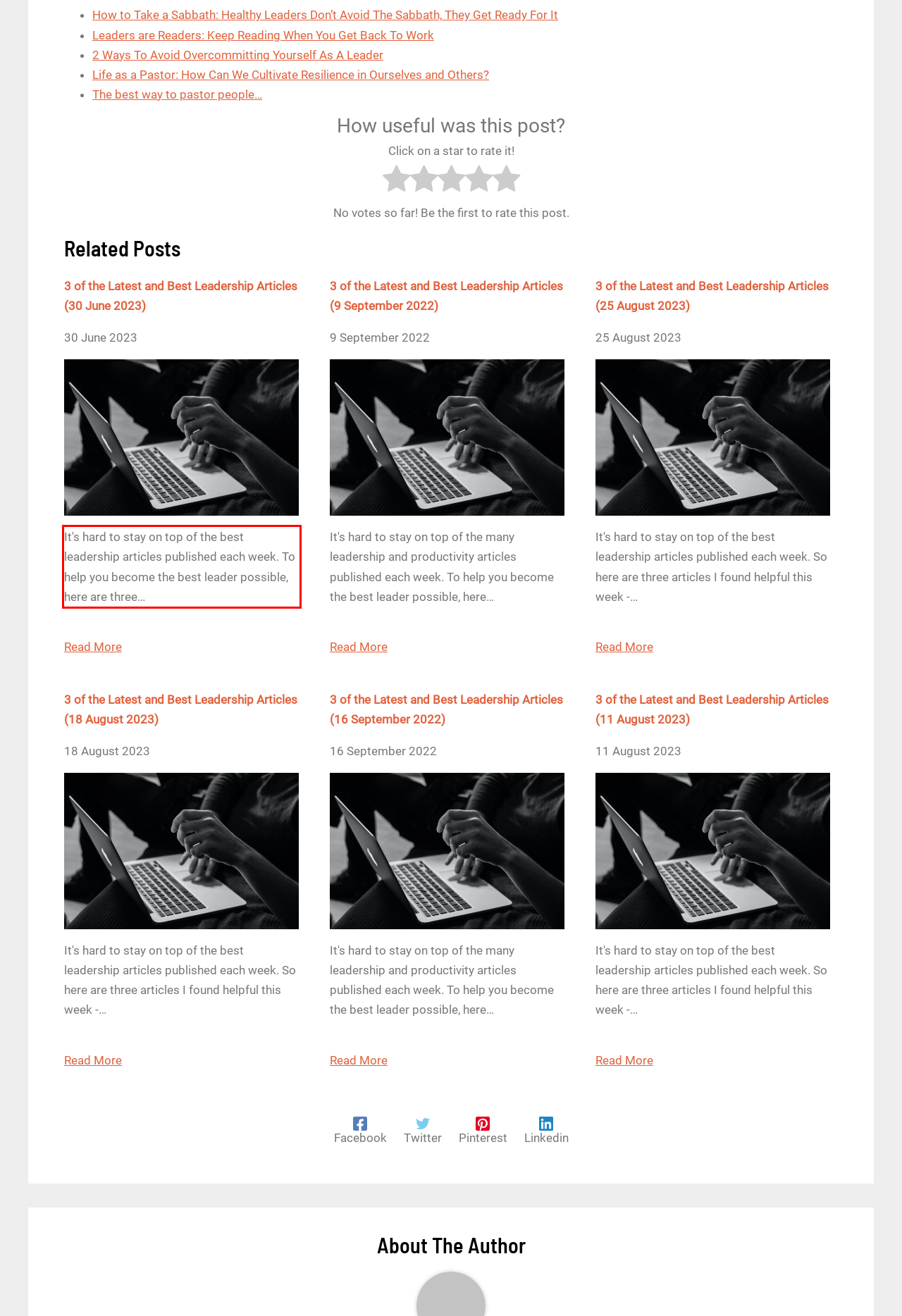Please identify the text within the red rectangular bounding box in the provided webpage screenshot.

It's hard to stay on top of the best leadership articles published each week. To help you become the best leader possible, here are three…